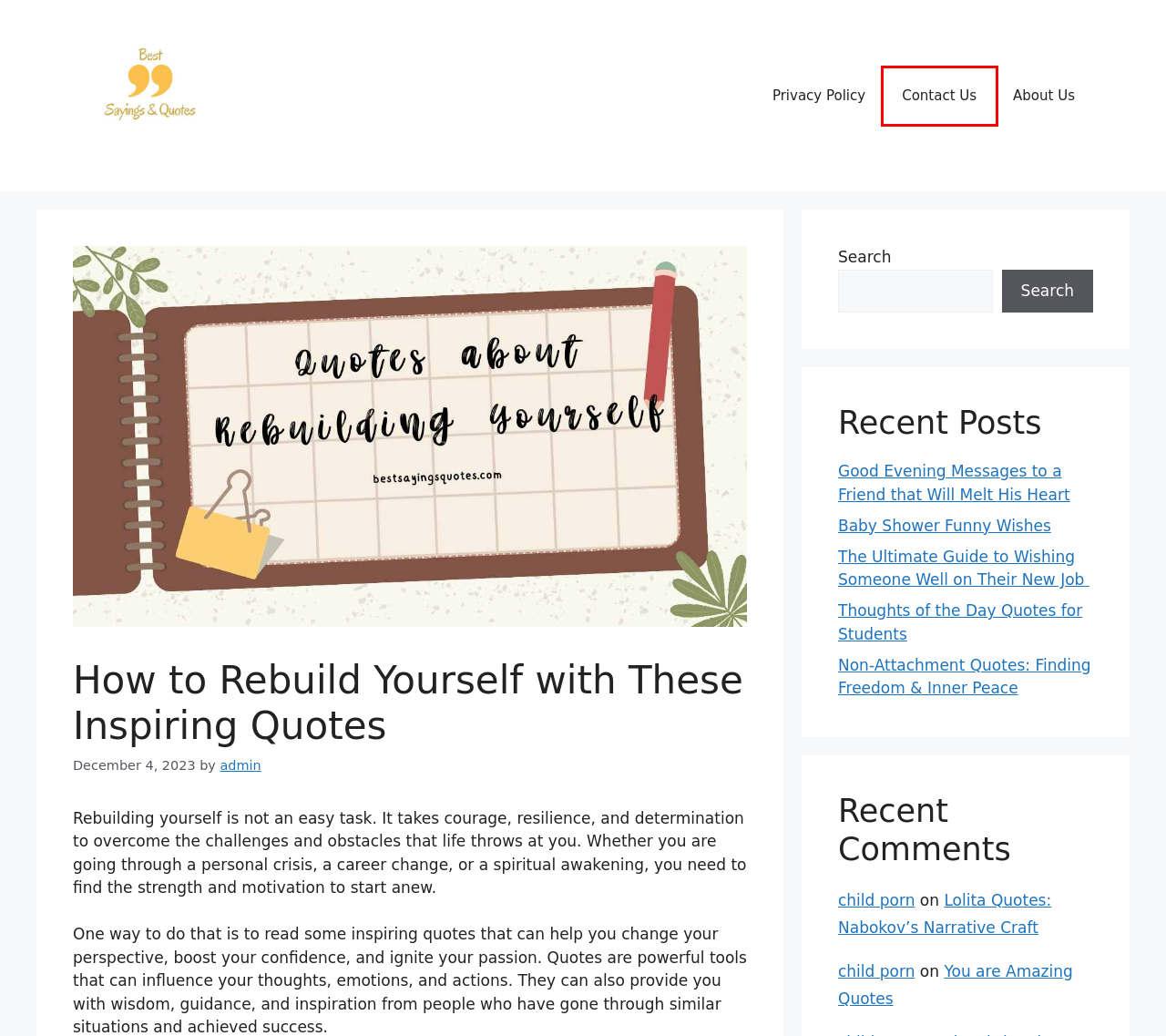Given a screenshot of a webpage with a red bounding box highlighting a UI element, choose the description that best corresponds to the new webpage after clicking the element within the red bounding box. Here are your options:
A. Thoughts of the Day Quotes for Students - Best Sayings & Quotes
B. Baby Shower Funny Wishes - Best Sayings & Quotes
C. Privacy Policy - Best Sayings & Quotes
D. admin - Best Sayings & Quotes
E. Non-Attachment Quotes: Finding Freedom & Inner Peace - Best Sayings & Quotes
F. Contact Us - Best Sayings & Quotes
G. Good Evening Messages to a Friend that Will Melt His Heart - Best Sayings & Quotes
H. Best Sayings & Quotes - Sayings and Quotes

F